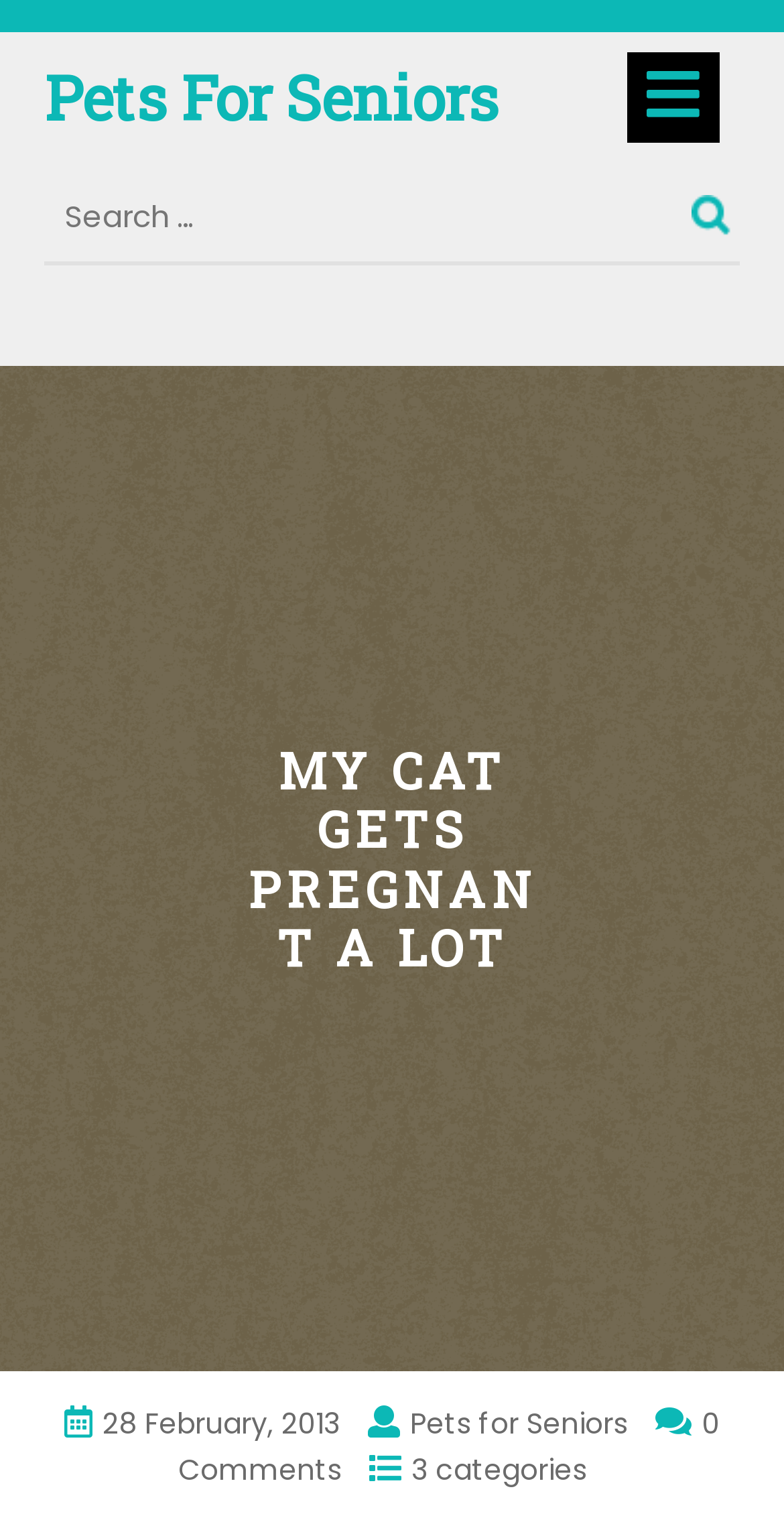Answer the following inquiry with a single word or phrase:
Is there a search function on the webpage?

Yes